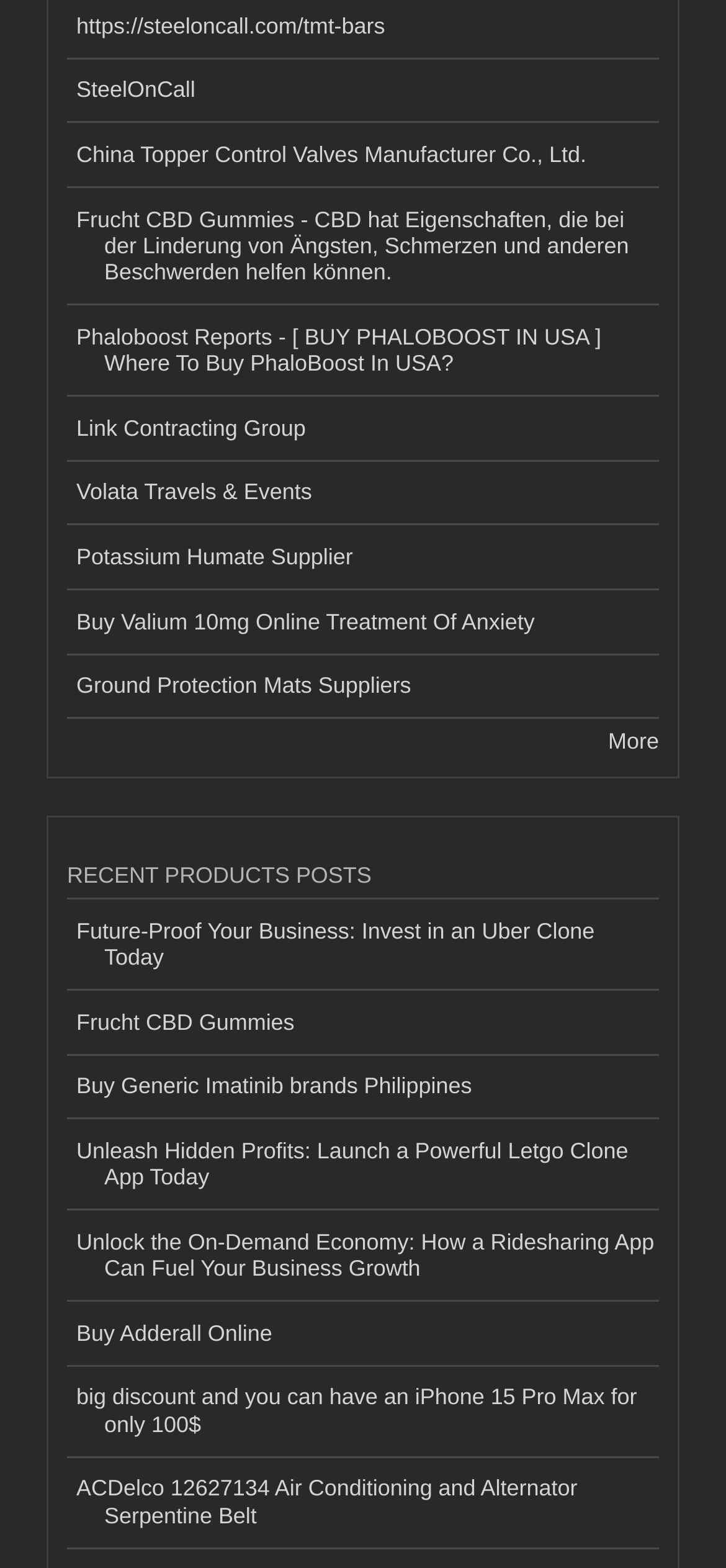Identify the coordinates of the bounding box for the element described below: "Double Dilemma". Return the coordinates as four float numbers between 0 and 1: [left, top, right, bottom].

None